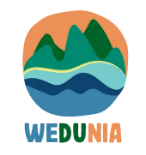Depict the image with a detailed narrative.

The image features the logo of "WeDunia," an engaging and colorful design that incorporates natural elements. The logo is characterized by a rounded shape showcasing layered mountains in various shades of green and blue waves, symbolizing nature and the outdoors. Below the visual elements, the name "WeDunia" is displayed in bold, friendly letters, with “WE” in green and “Dunia” in orange, creating a vibrant contrast. This logo reflects WeDunia's focus on contemporary and eco-friendly products, aligning with their mission to offer better-for-you options in the market.